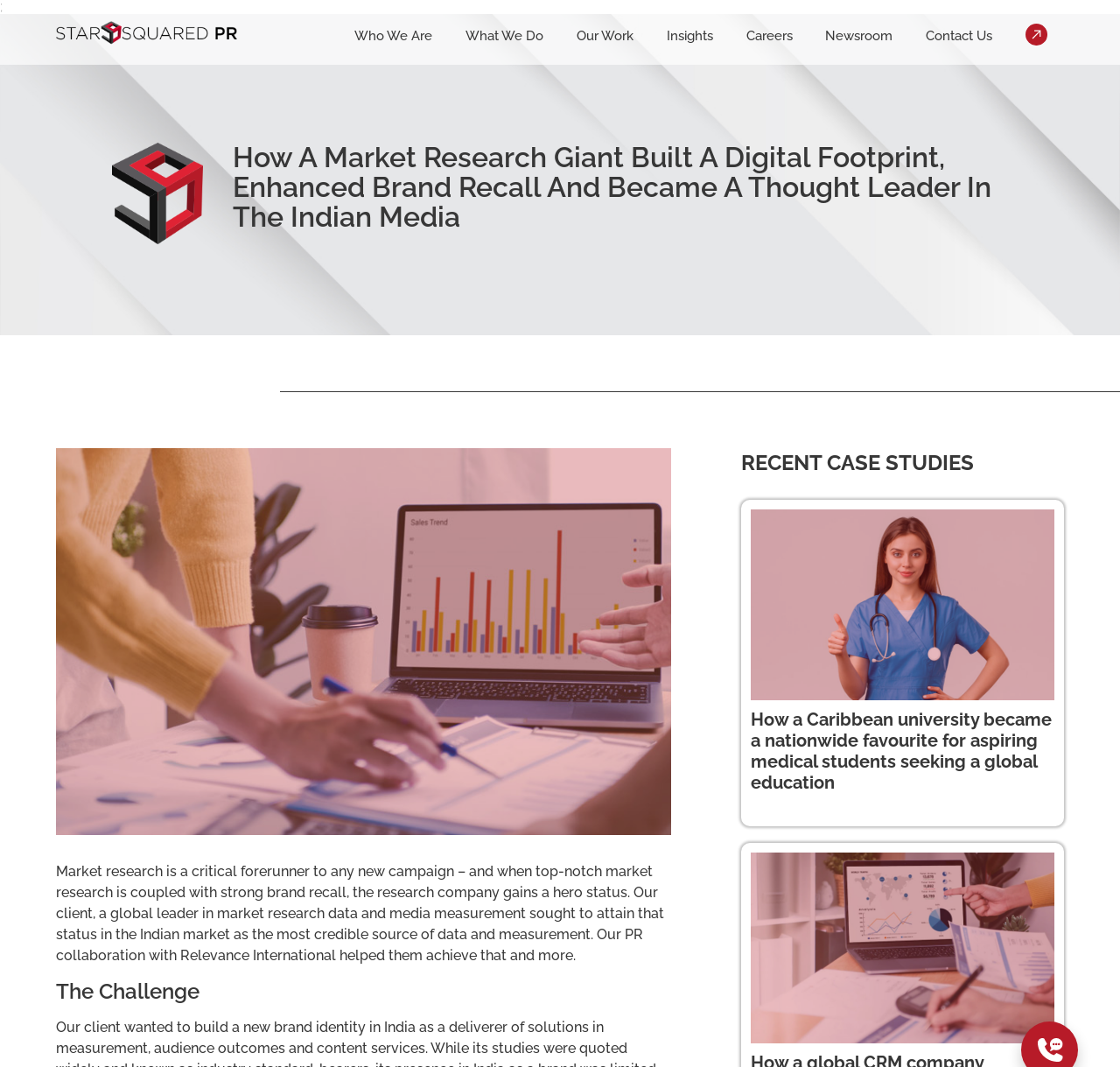Use a single word or phrase to answer the question:
What is the purpose of the market research company mentioned on the webpage?

To provide data and measurement